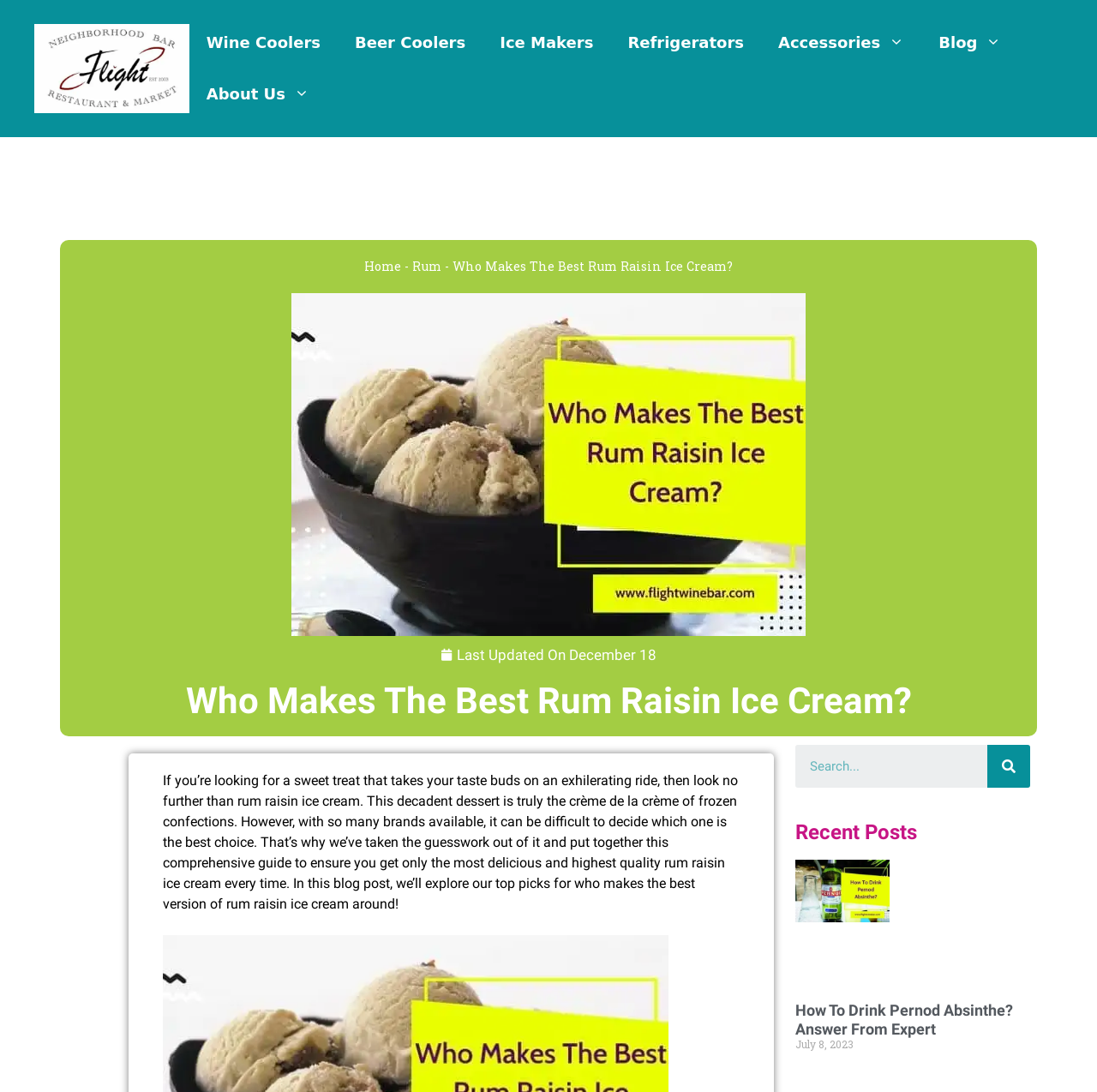Provide a comprehensive description of the webpage.

This webpage is about rum raisin ice cream, with a focus on finding the best brand. At the top, there is a banner with a link to "Flight Wine Bar" and an image of the same. Below the banner, there is a primary navigation menu with links to various categories such as "Wine Coolers", "Beer Coolers", "Ice Makers", and more.

On the left side, there is a breadcrumbs navigation menu that shows the current page's location, with links to "Home" and "Rum". Next to the breadcrumbs menu, there is a large image related to rum raisin ice cream.

The main content of the page starts with a heading that asks "Who Makes The Best Rum Raisin Ice Cream?" followed by a static text that provides an introduction to rum raisin ice cream and its qualities. The text explains that the page will guide the reader in finding the best rum raisin ice cream.

Below the introduction, there is a search bar with a search button. On the right side of the search bar, there is a heading that says "Recent Posts" followed by an article with a link to "How To Drink Pernod Absinthe" and an image related to the article. The article also has a heading and a publication date.

Overall, the webpage has a clean layout with a focus on providing information about rum raisin ice cream and related topics.